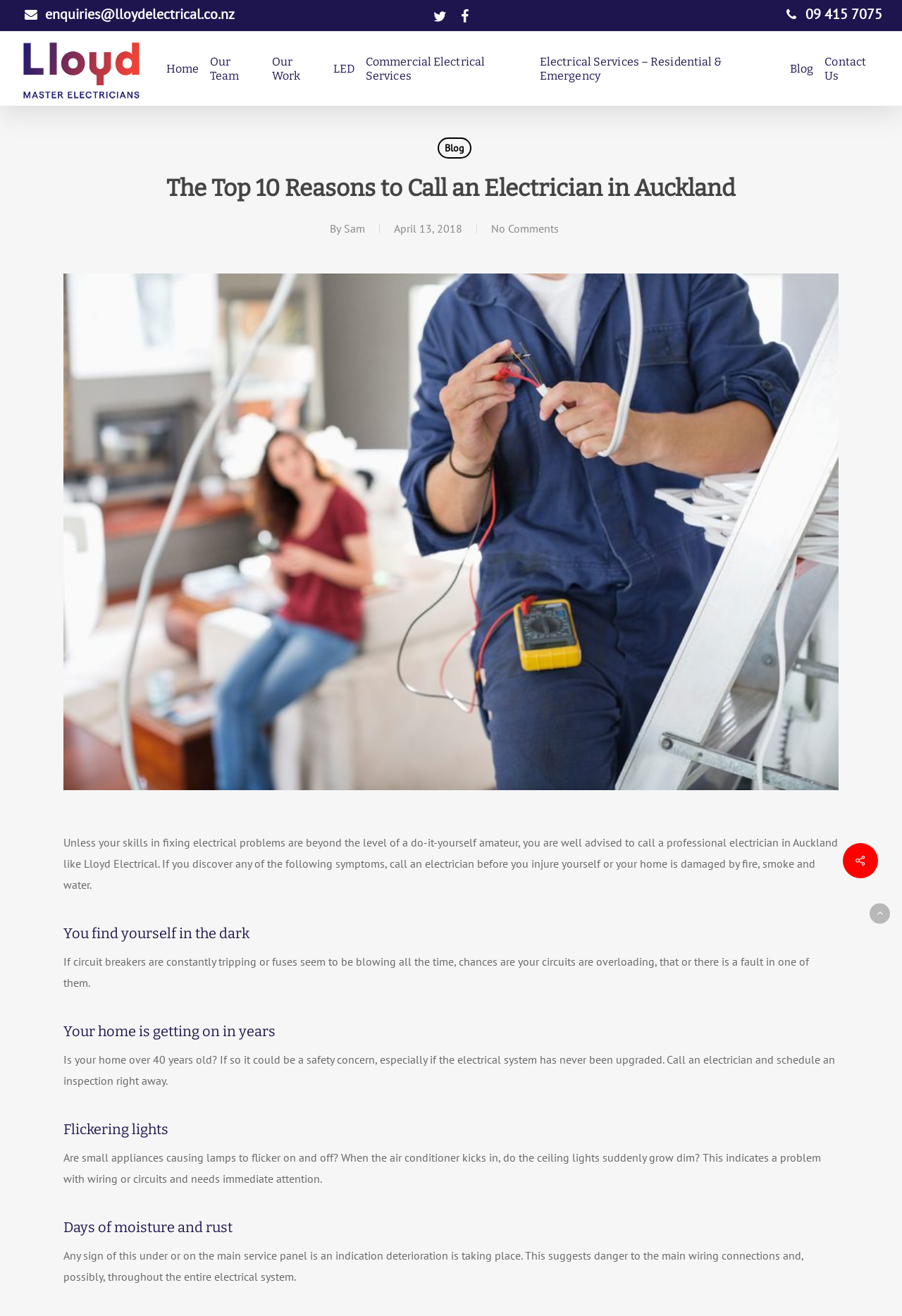Find the bounding box coordinates for the element that must be clicked to complete the instruction: "go to the top of the page". The coordinates should be four float numbers between 0 and 1, indicated as [left, top, right, bottom].

None